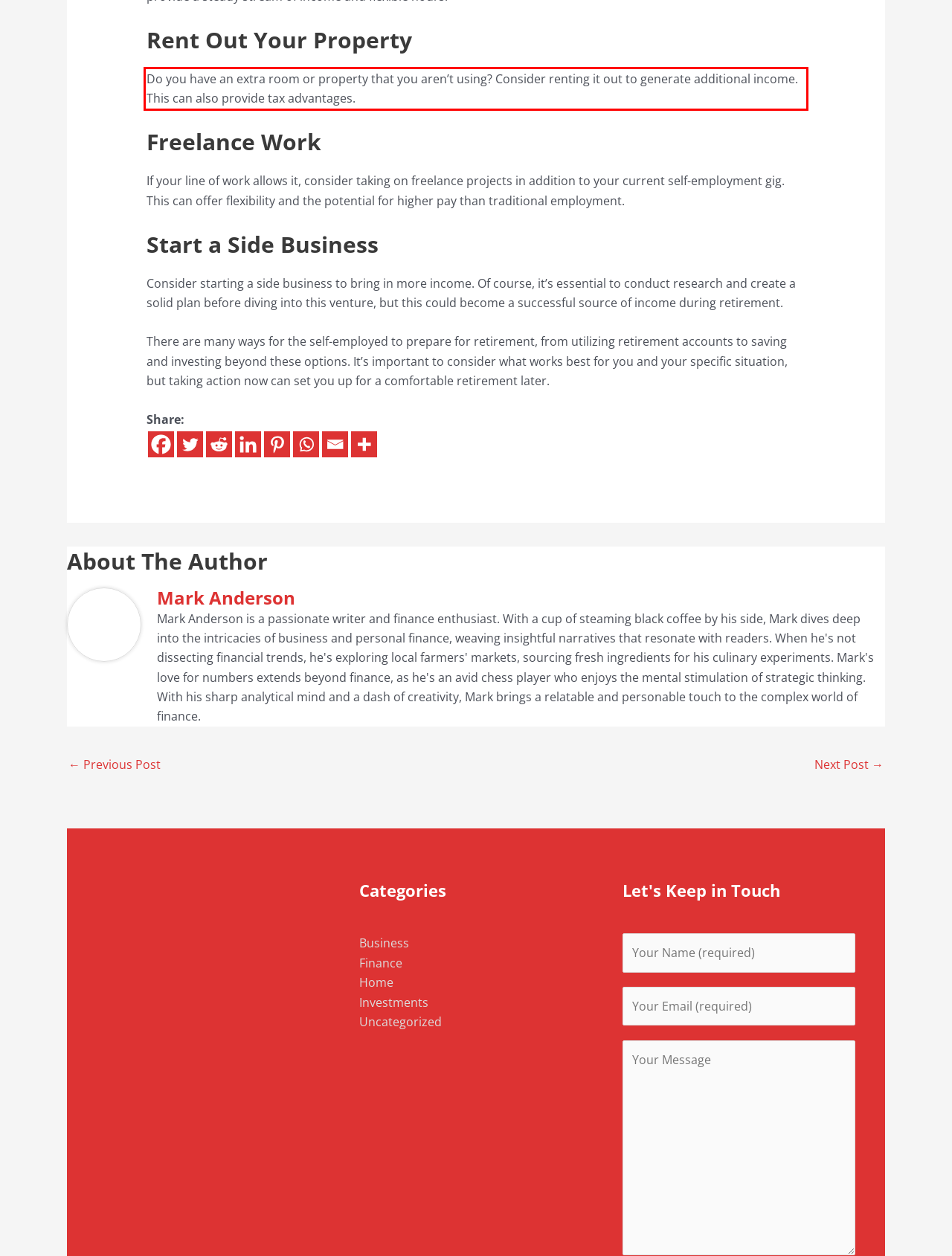You have a screenshot of a webpage with a red bounding box. Use OCR to generate the text contained within this red rectangle.

Do you have an extra room or property that you aren’t using? Consider renting it out to generate additional income. This can also provide tax advantages.